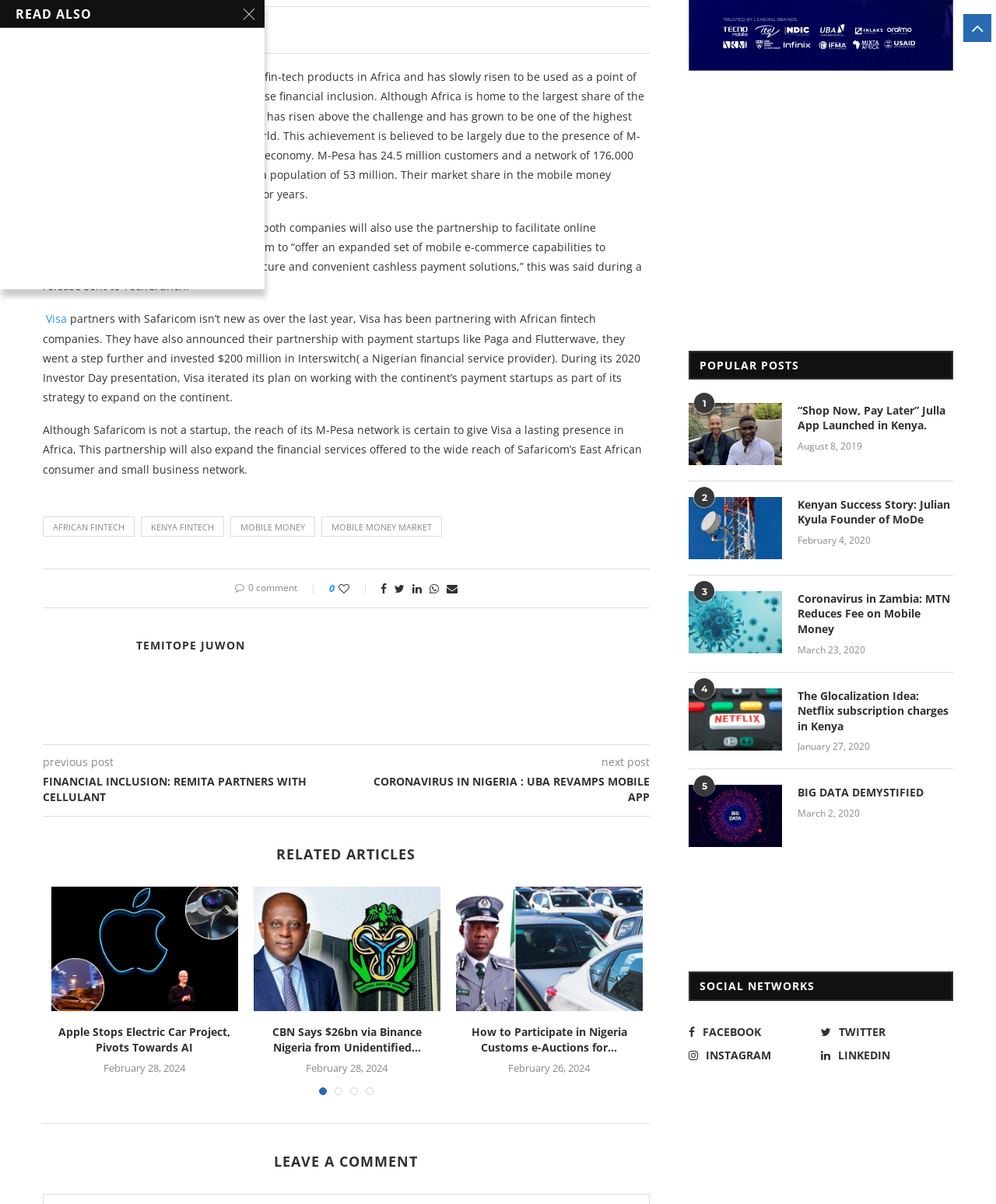Please specify the coordinates of the bounding box for the element that should be clicked to carry out this instruction: "click on 'Visa'". The coordinates must be four float numbers between 0 and 1, formatted as [left, top, right, bottom].

[0.046, 0.259, 0.067, 0.271]